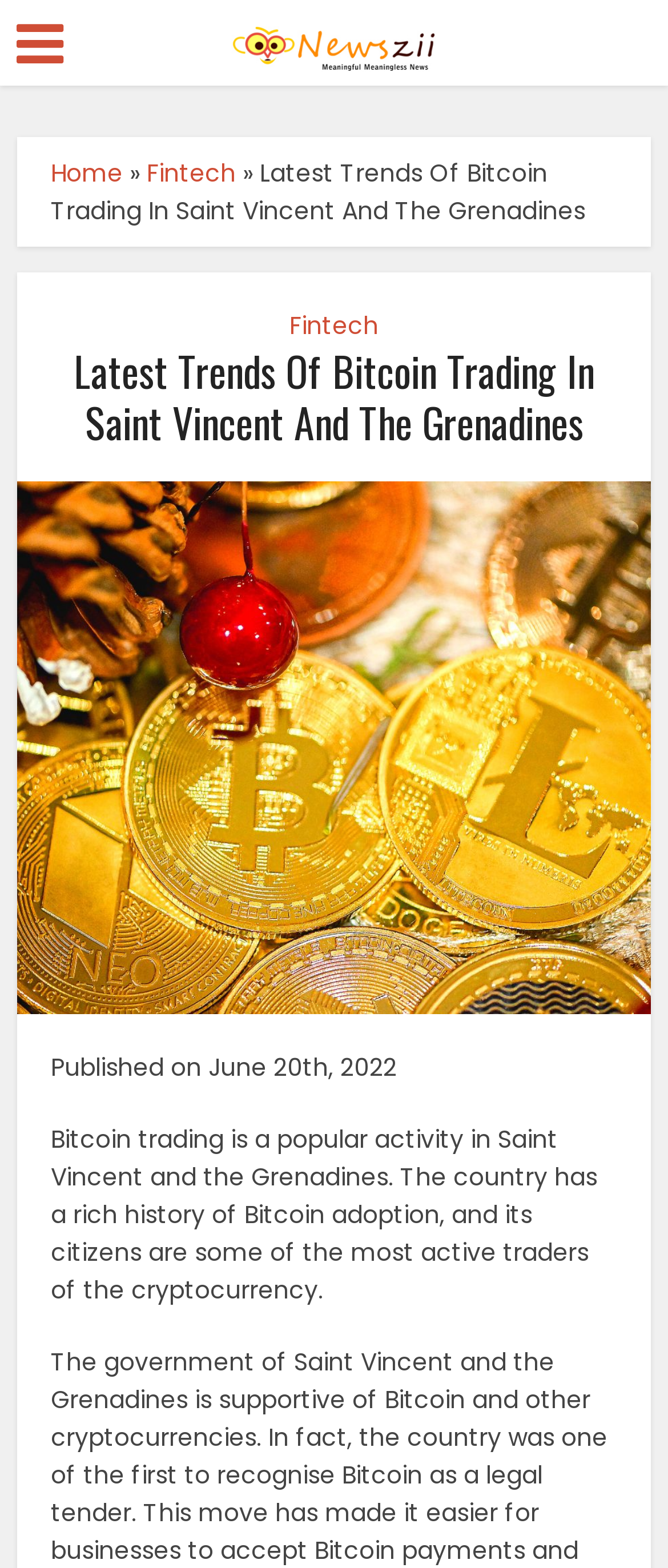Respond with a single word or short phrase to the following question: 
What is the topic of the article?

Bitcoin trading